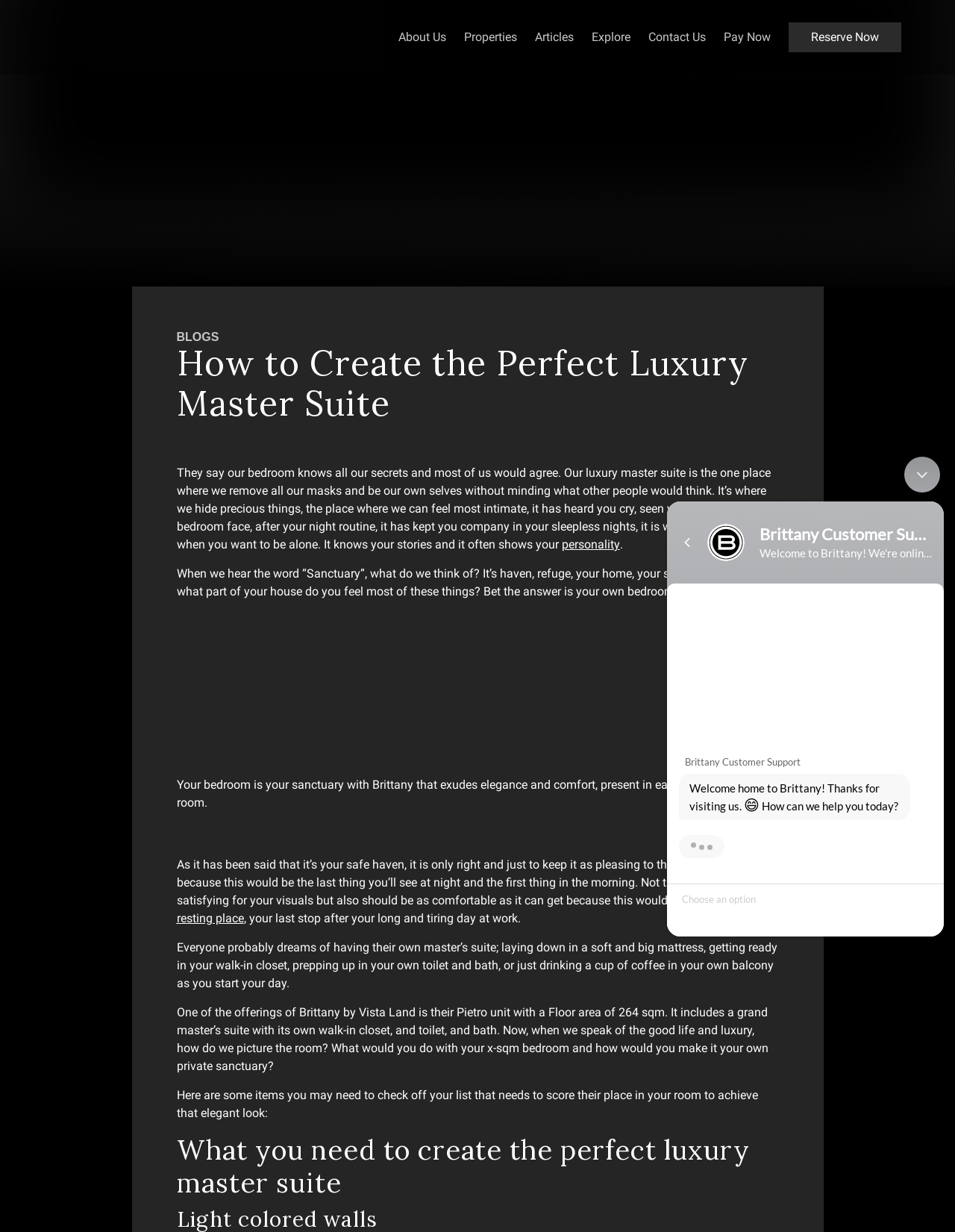Locate the bounding box coordinates of the element you need to click to accomplish the task described by this instruction: "View the 'Blue themed bedroom' image".

[0.185, 0.496, 0.419, 0.63]